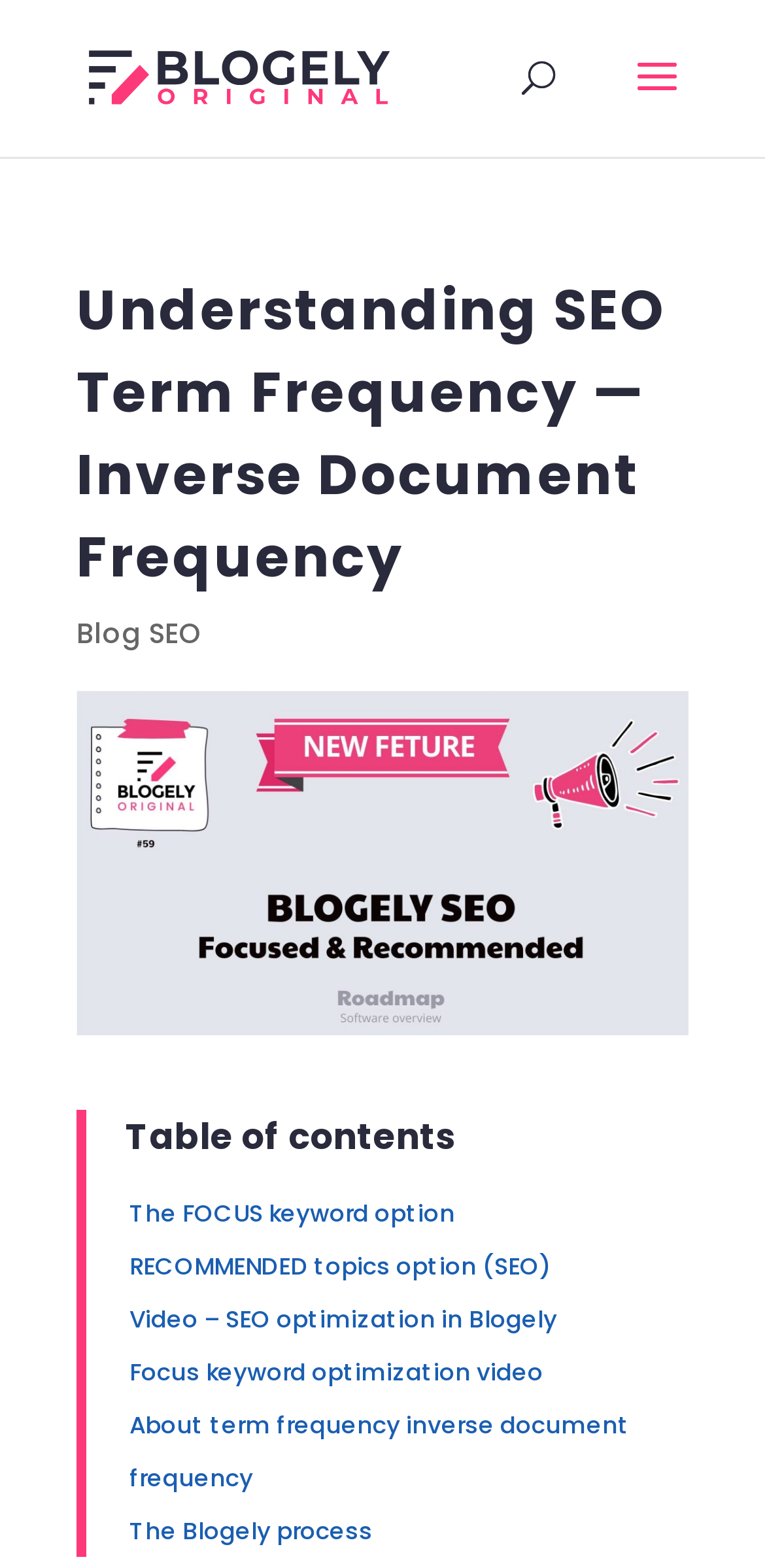Please provide the bounding box coordinates for the element that needs to be clicked to perform the following instruction: "Learn about term frequency inverse document frequency". The coordinates should be given as four float numbers between 0 and 1, i.e., [left, top, right, bottom].

[0.169, 0.898, 0.823, 0.953]